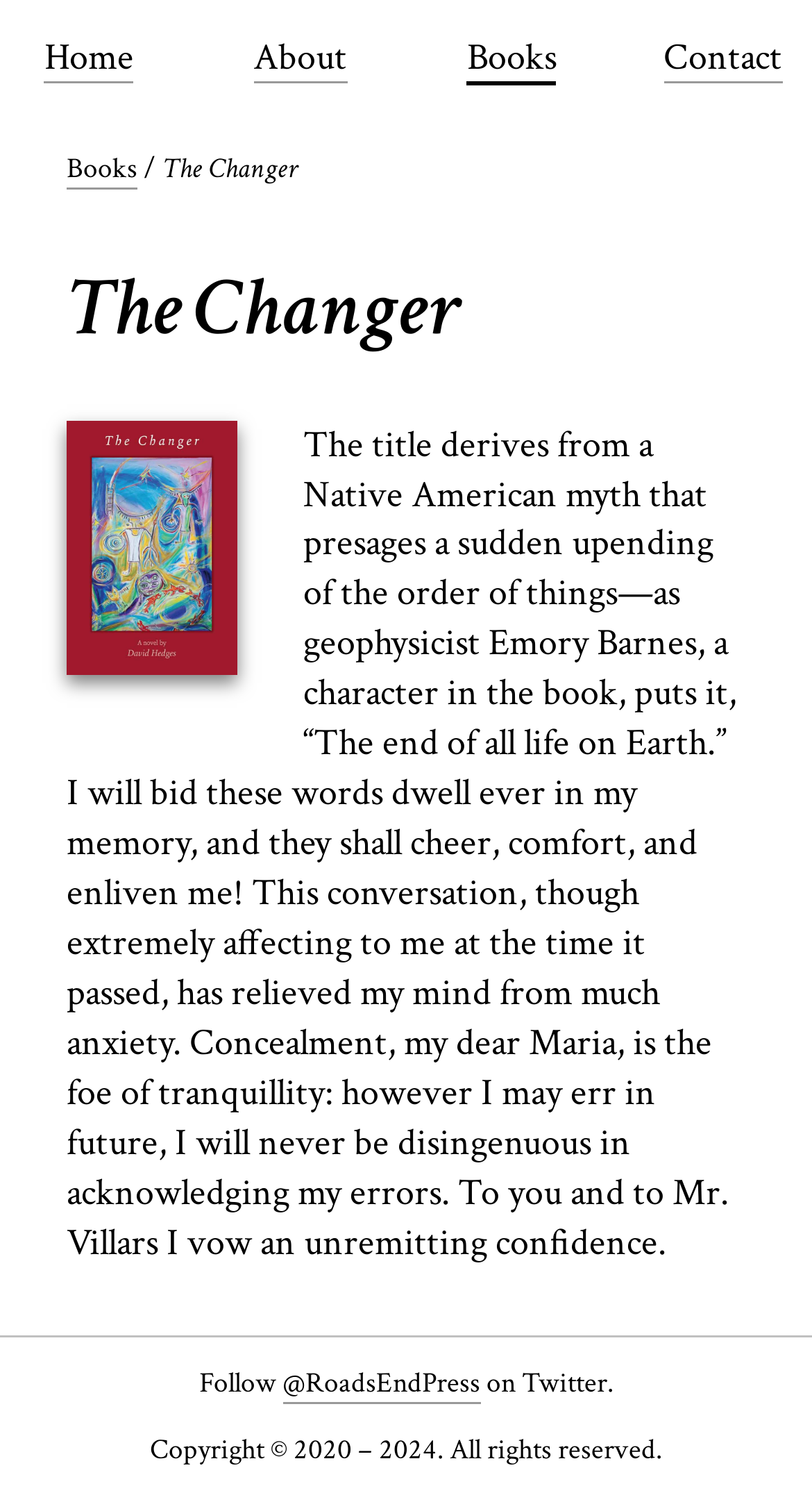Based on the image, please respond to the question with as much detail as possible:
Where can you follow Road’s End Press?

The webpage provides a link to follow Road’s End Press on Twitter, which is mentioned in the contentinfo section as '@RoadsEndPress'.